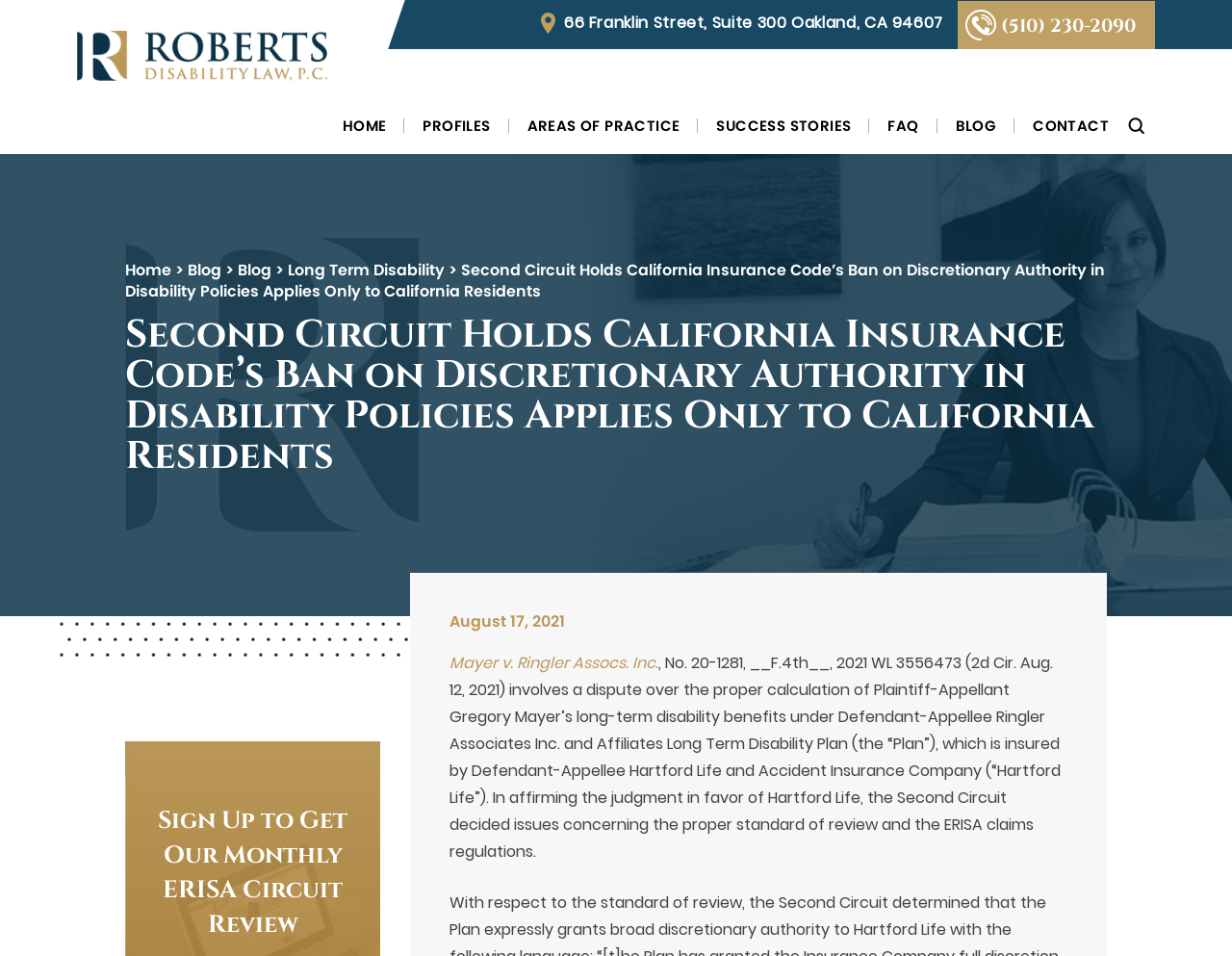Identify the bounding box coordinates of the clickable region required to complete the instruction: "Click the 'HOME' link". The coordinates should be given as four float numbers within the range of 0 and 1, i.e., [left, top, right, bottom].

[0.278, 0.118, 0.314, 0.161]